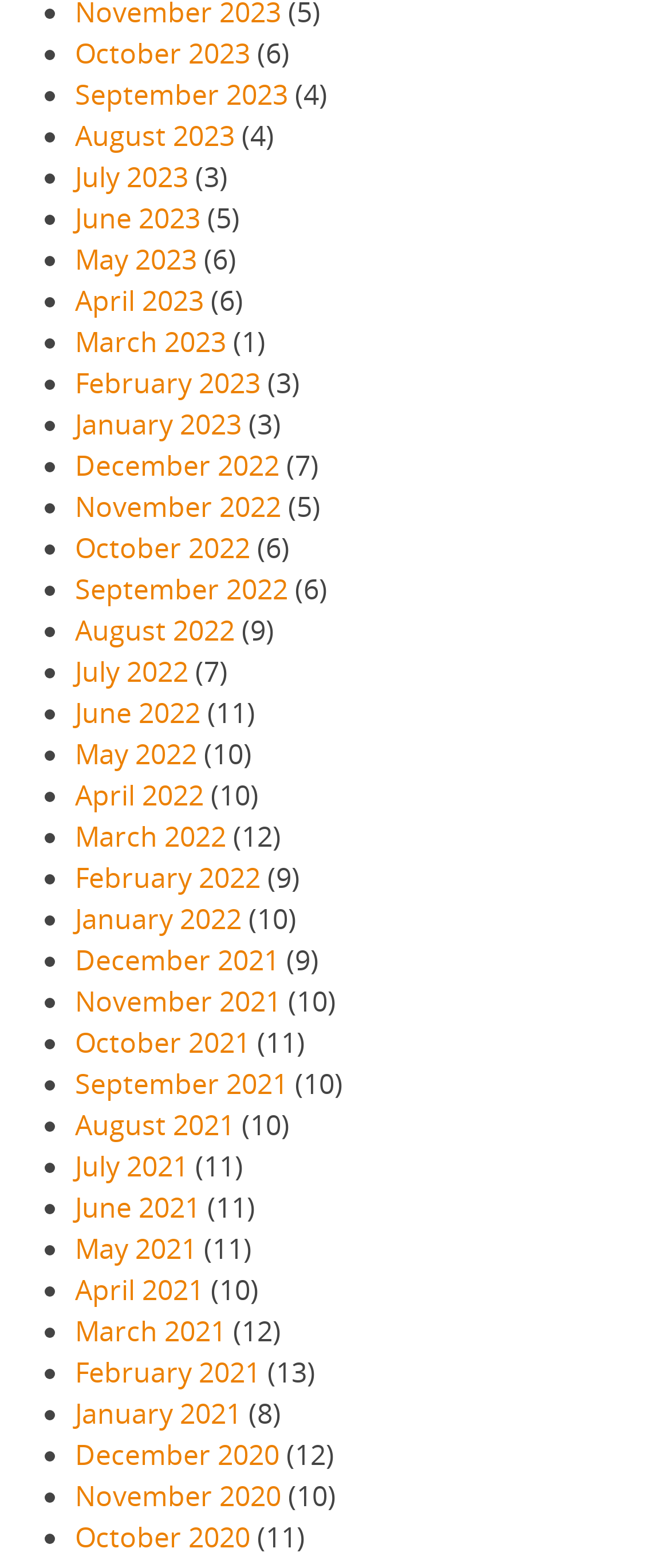Please identify the bounding box coordinates of the region to click in order to complete the task: "View September 2022". The coordinates must be four float numbers between 0 and 1, specified as [left, top, right, bottom].

[0.112, 0.363, 0.429, 0.387]